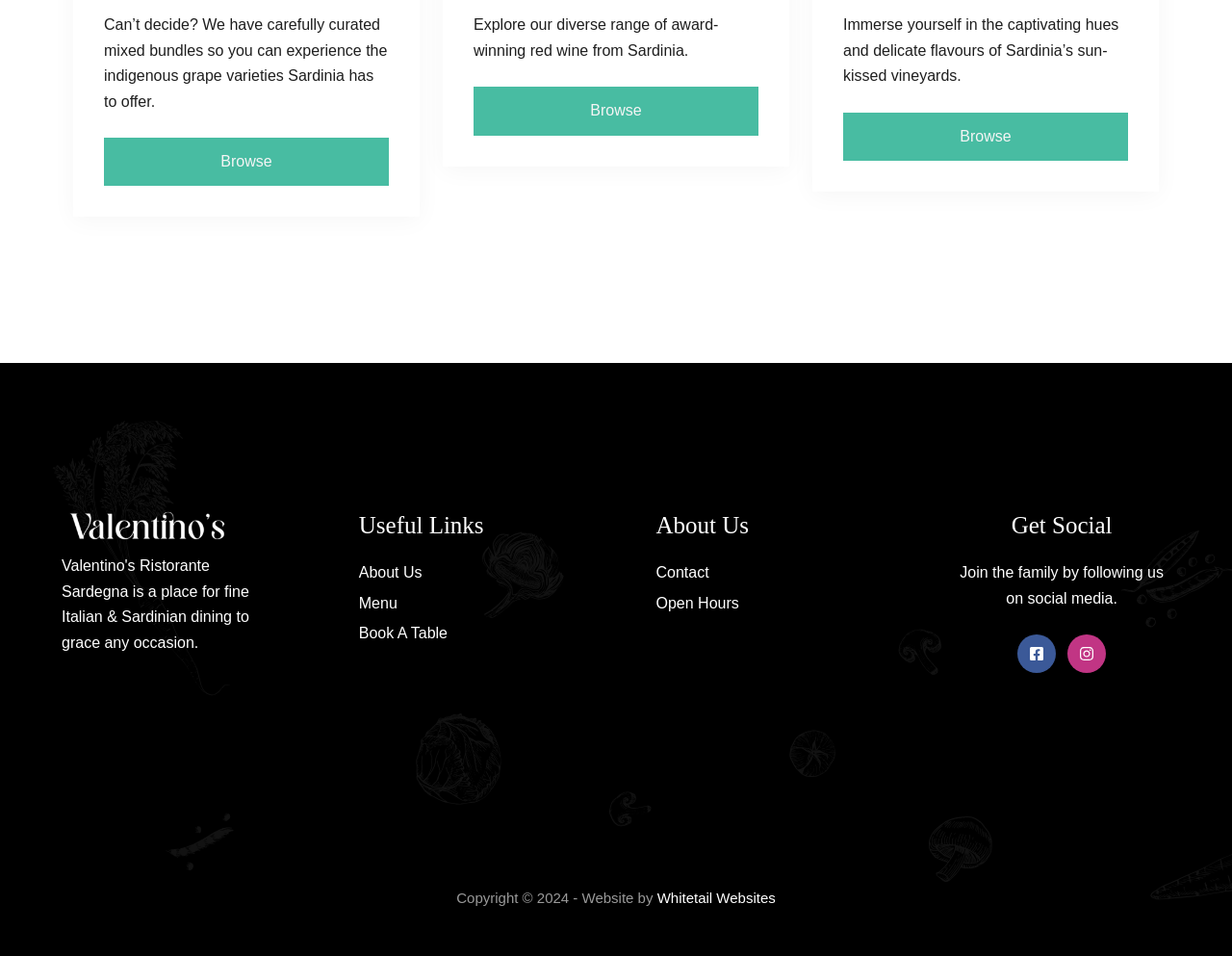Pinpoint the bounding box coordinates of the area that must be clicked to complete this instruction: "Follow us on social media".

[0.826, 0.664, 0.857, 0.704]